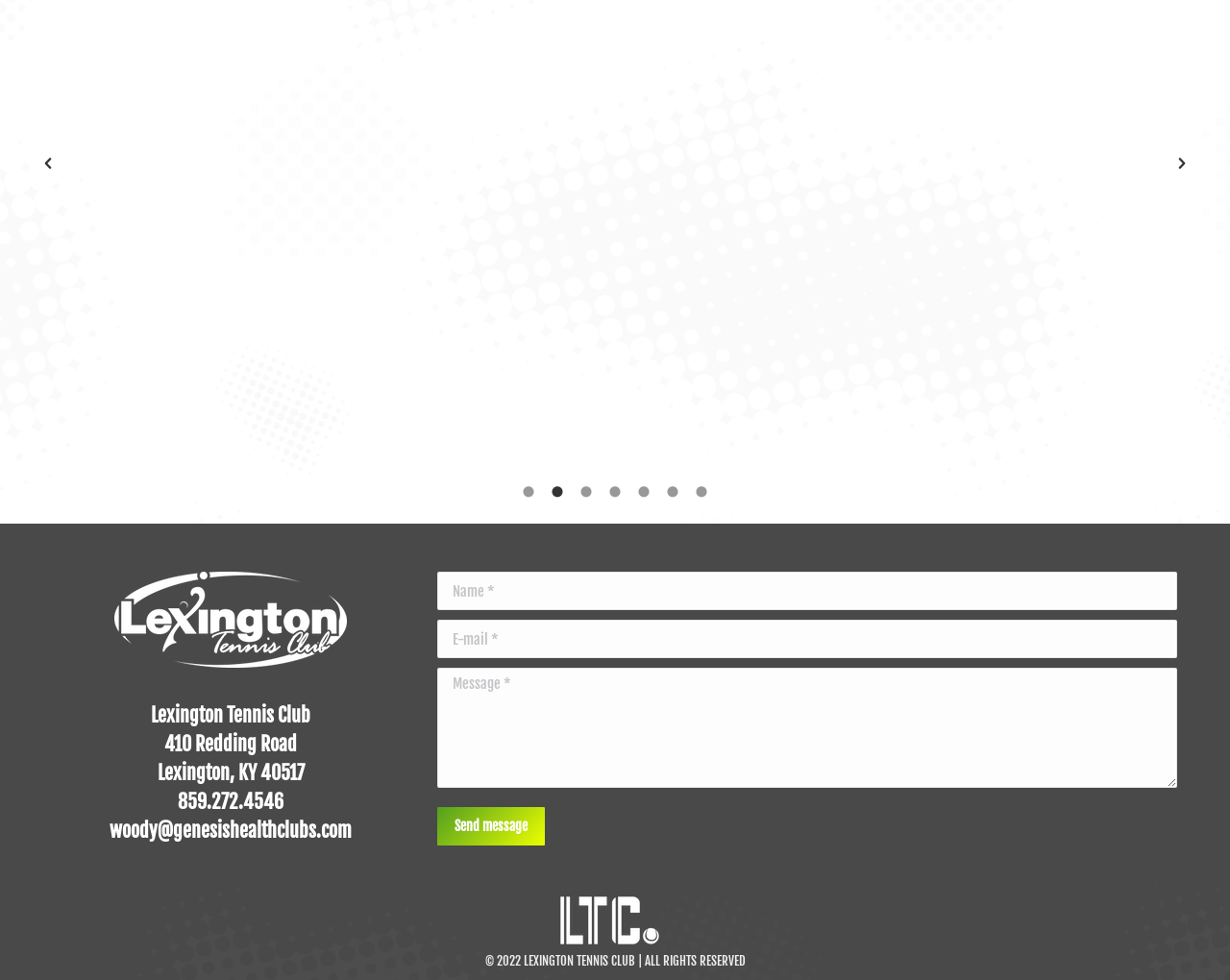Please reply to the following question using a single word or phrase: 
What is the phone number of Lexington Tennis Club?

859.272.4546